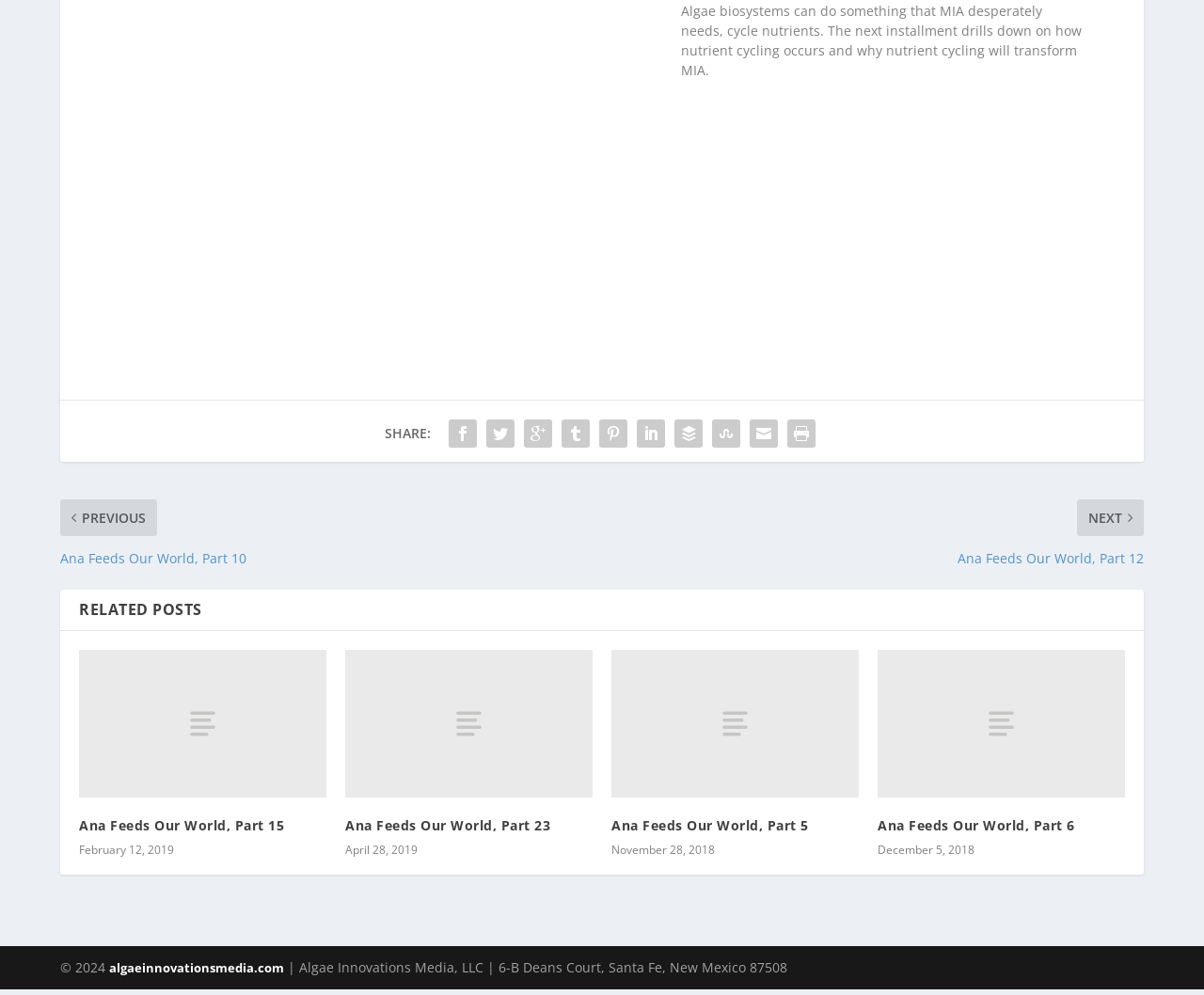What is the website's copyright year?
Provide a well-explained and detailed answer to the question.

The website's copyright year is mentioned in the static text element located at the bottom of the webpage, which contains the text '© 2024'.